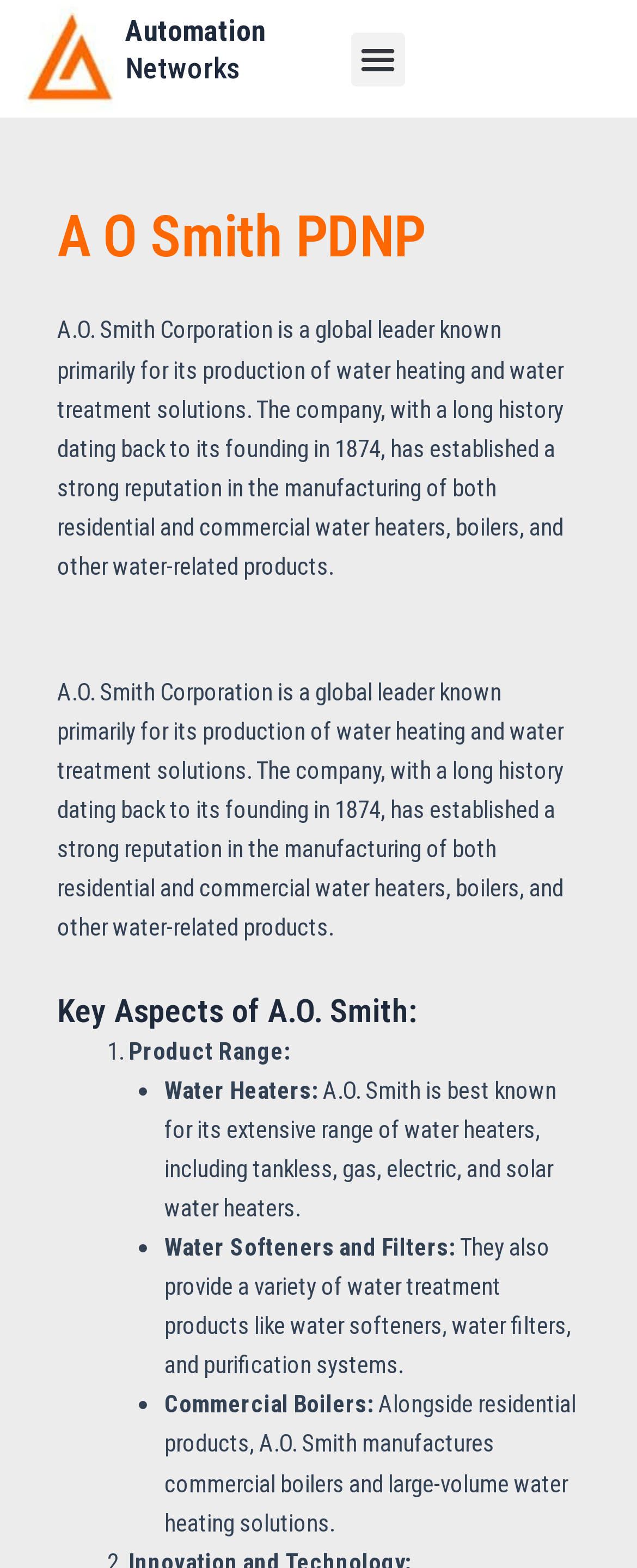Determine the primary headline of the webpage.

A O Smith PDNP